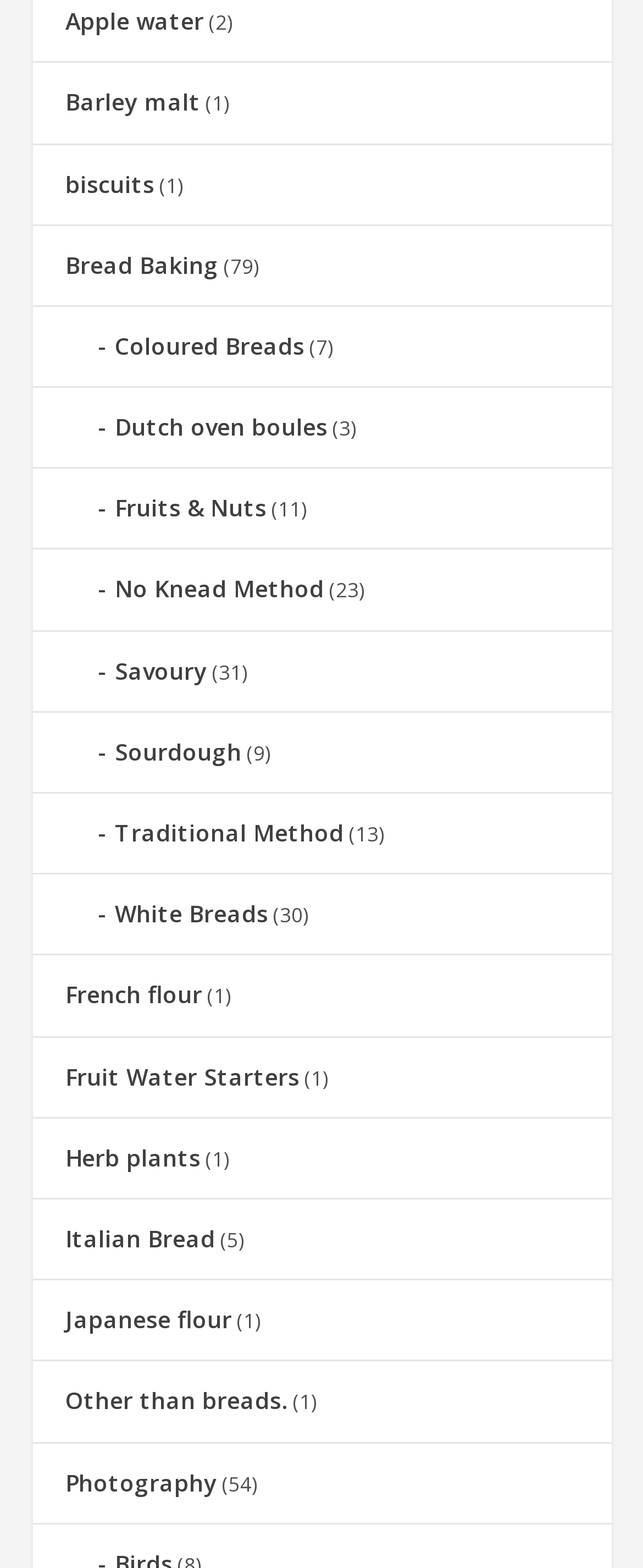Determine the bounding box coordinates (top-left x, top-left y, bottom-right x, bottom-right y) of the UI element described in the following text: Apple water

[0.101, 0.003, 0.317, 0.023]